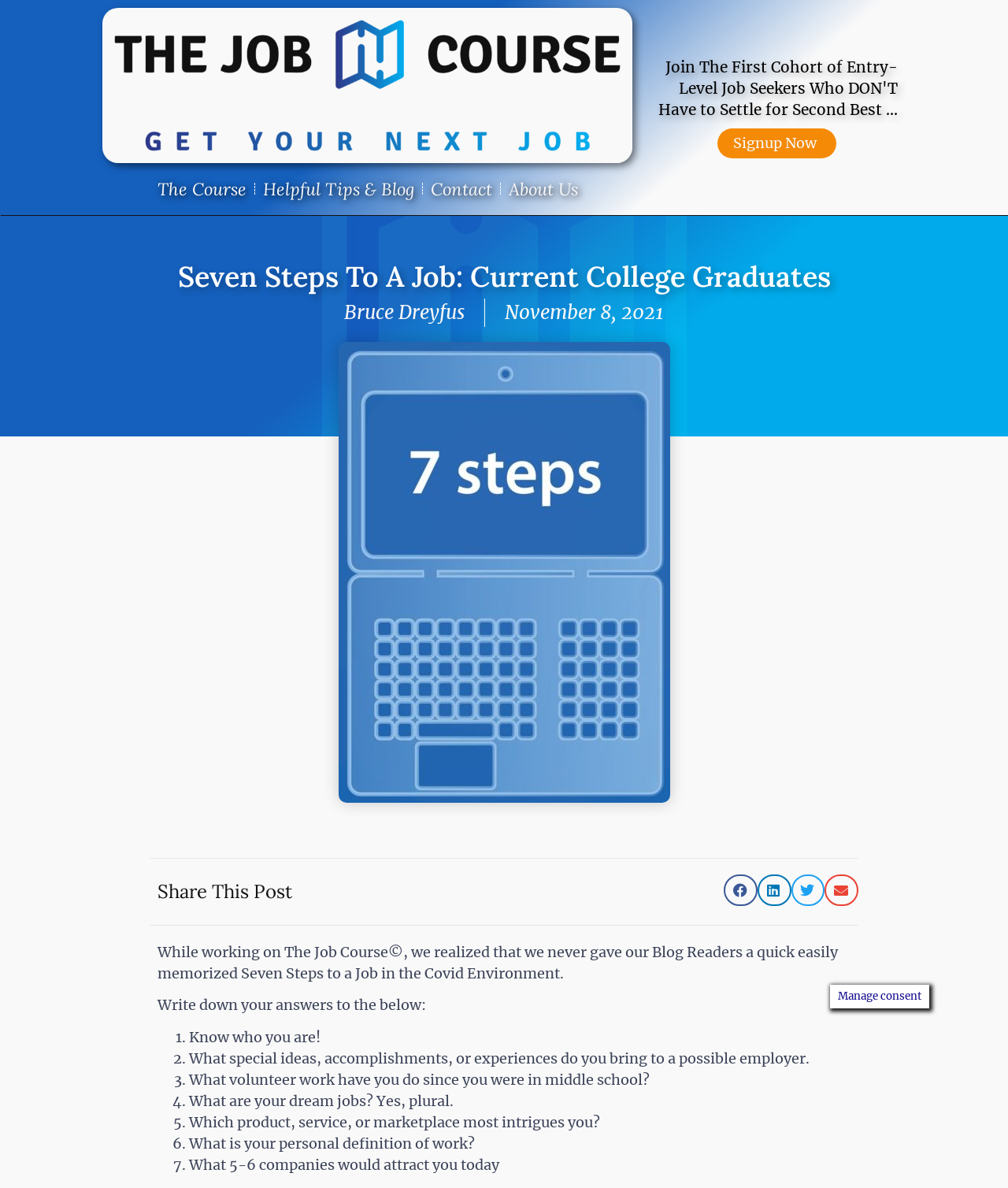Indicate the bounding box coordinates of the element that needs to be clicked to satisfy the following instruction: "Click on Share on facebook". The coordinates should be four float numbers between 0 and 1, i.e., [left, top, right, bottom].

[0.718, 0.736, 0.751, 0.763]